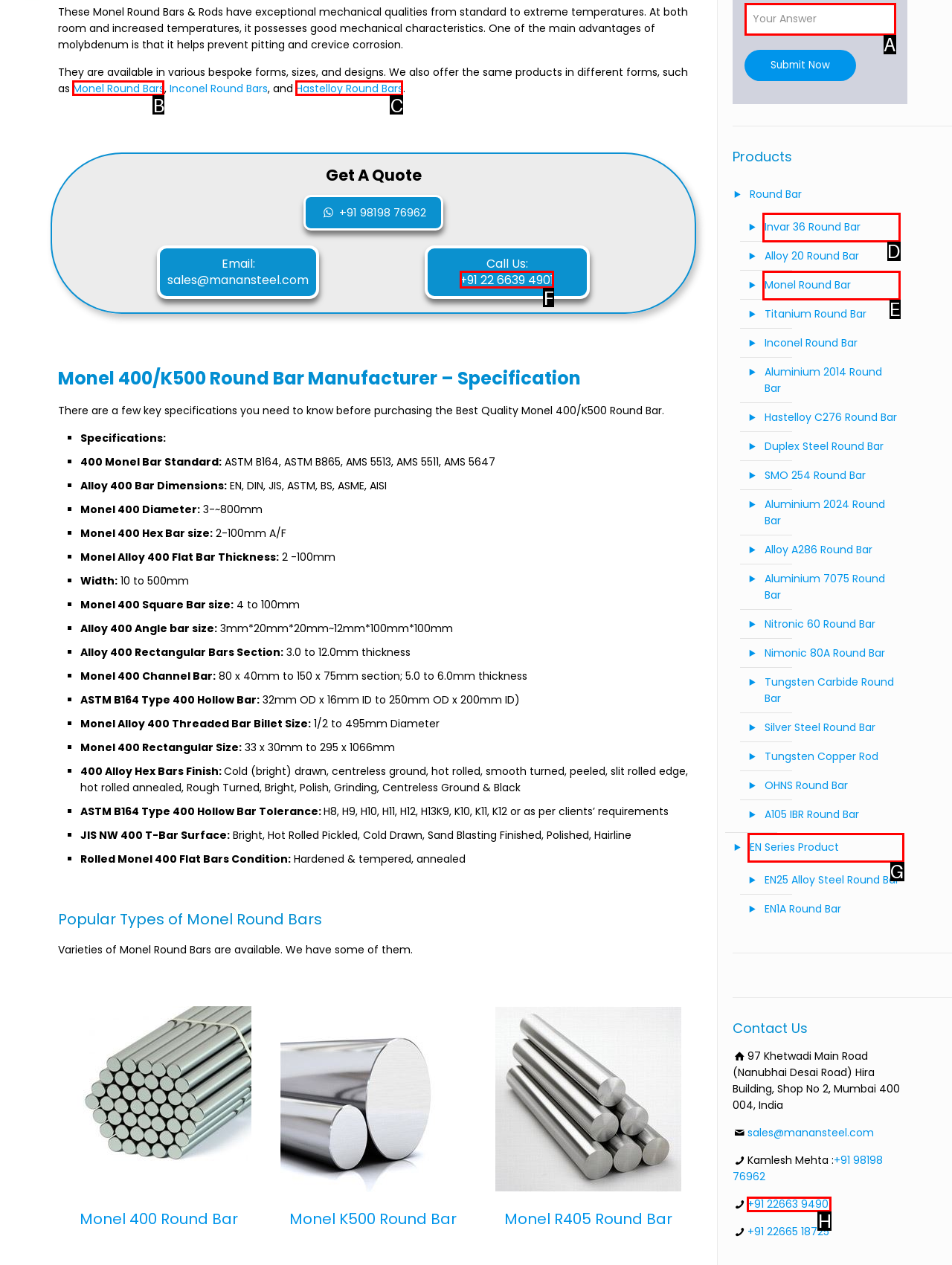Which option should be clicked to complete this task: Call us
Reply with the letter of the correct choice from the given choices.

F